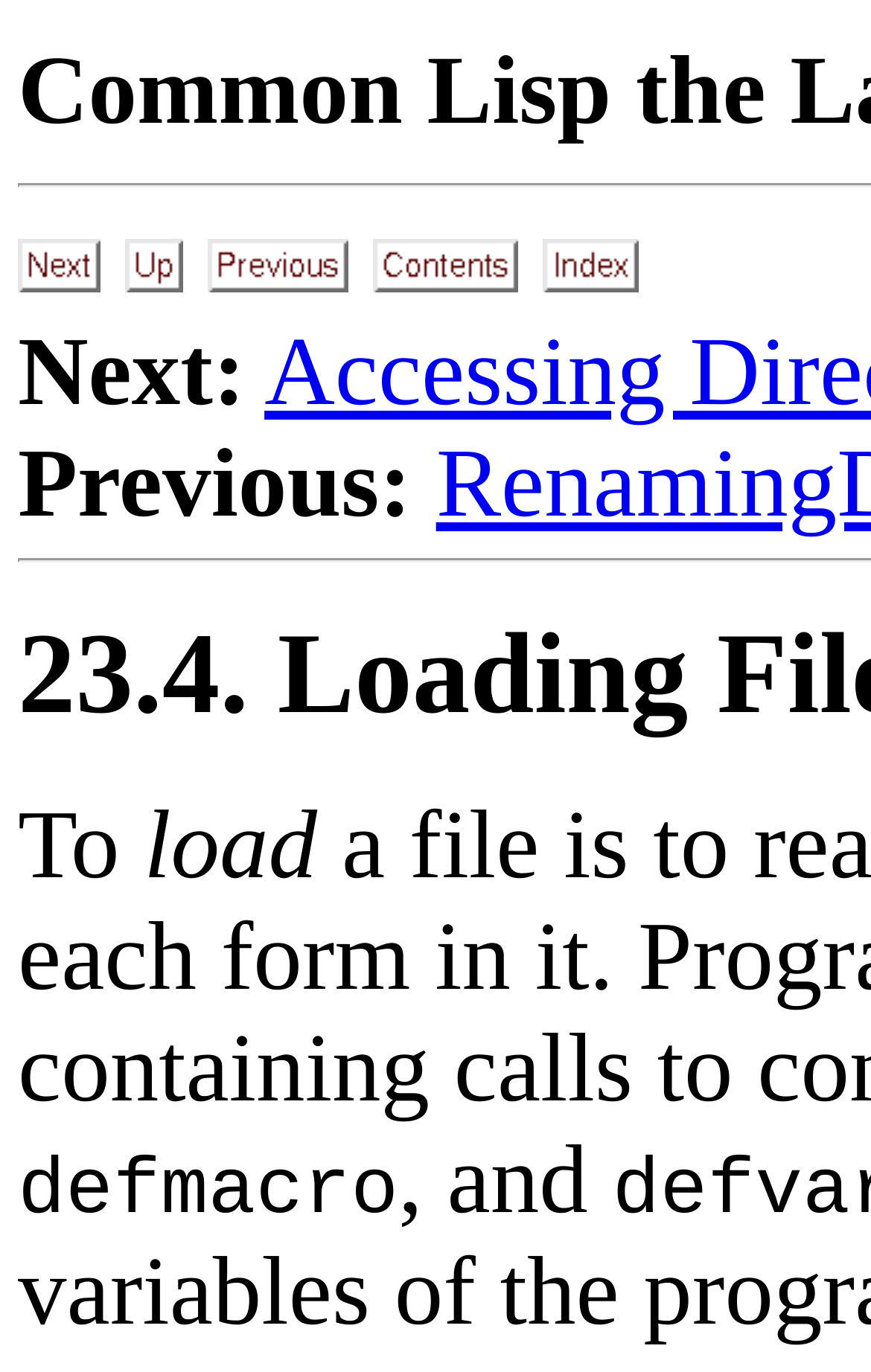Use a single word or phrase to answer the question:
What is the text above 'load'?

To